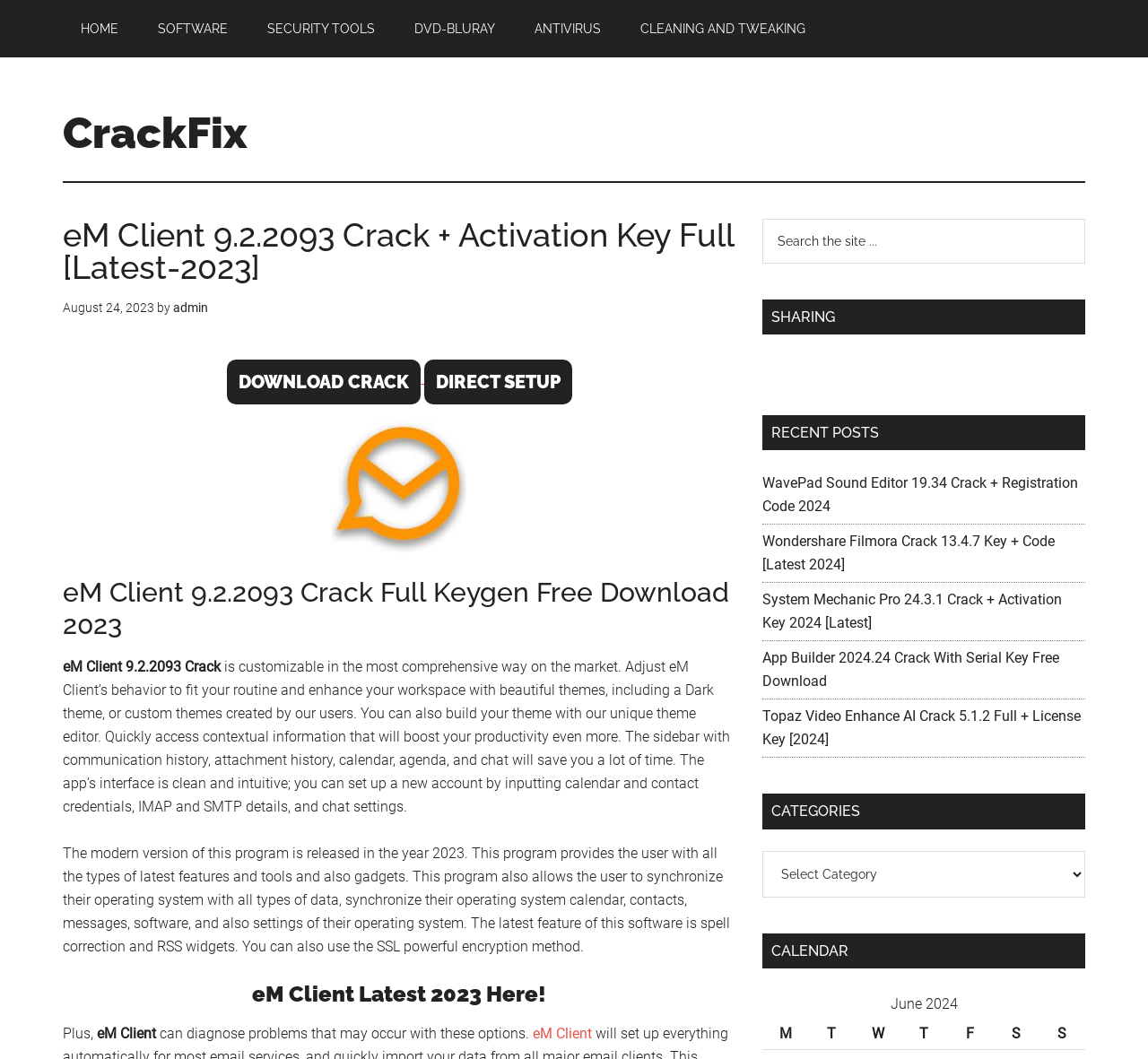Identify the bounding box coordinates for the region of the element that should be clicked to carry out the instruction: "Open RSP Coalition TA Provider". The bounding box coordinates should be four float numbers between 0 and 1, i.e., [left, top, right, bottom].

None